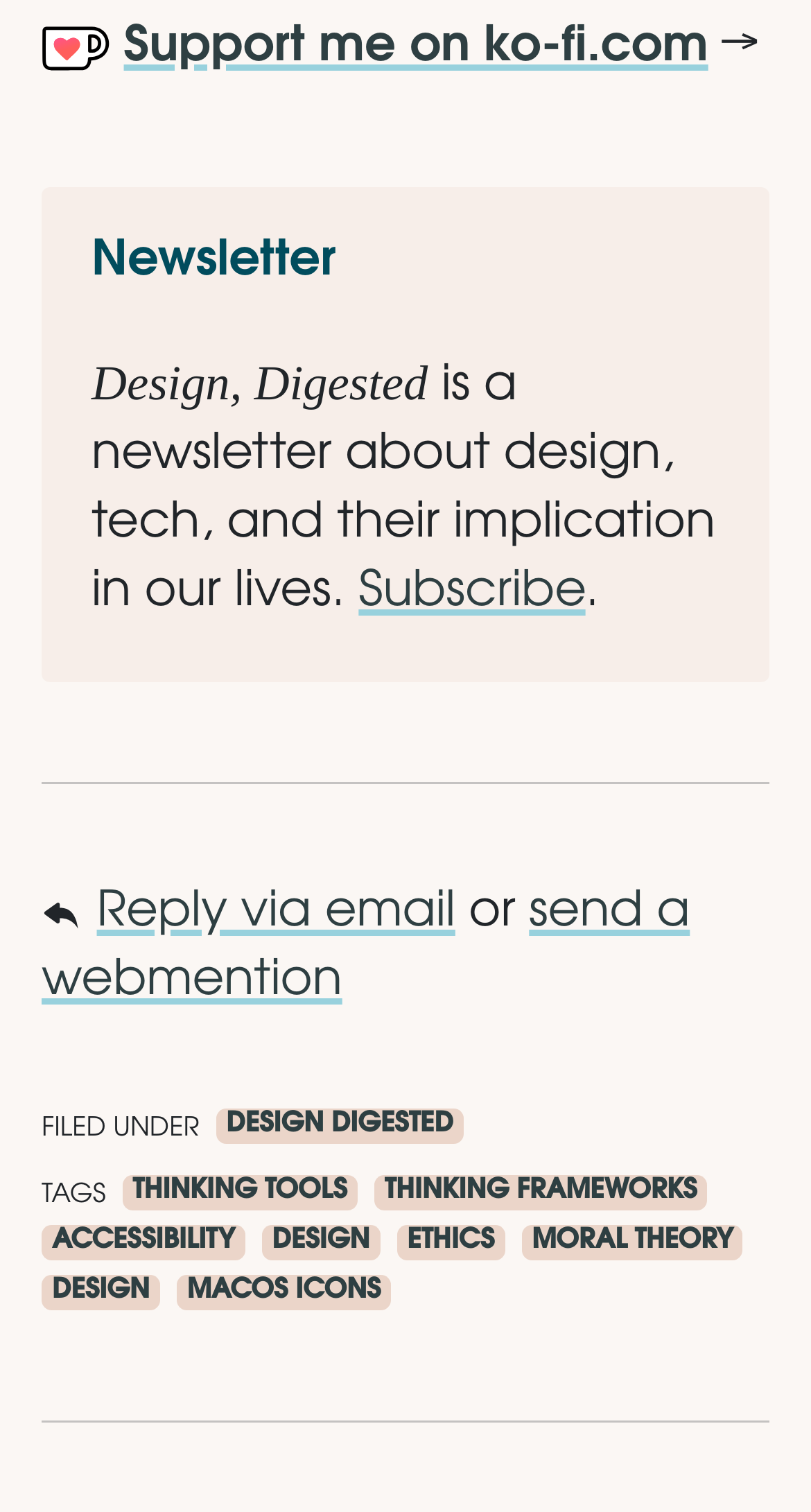Locate the bounding box coordinates for the element described below: "Reply via email". The coordinates must be four float values between 0 and 1, formatted as [left, top, right, bottom].

[0.119, 0.59, 0.561, 0.622]